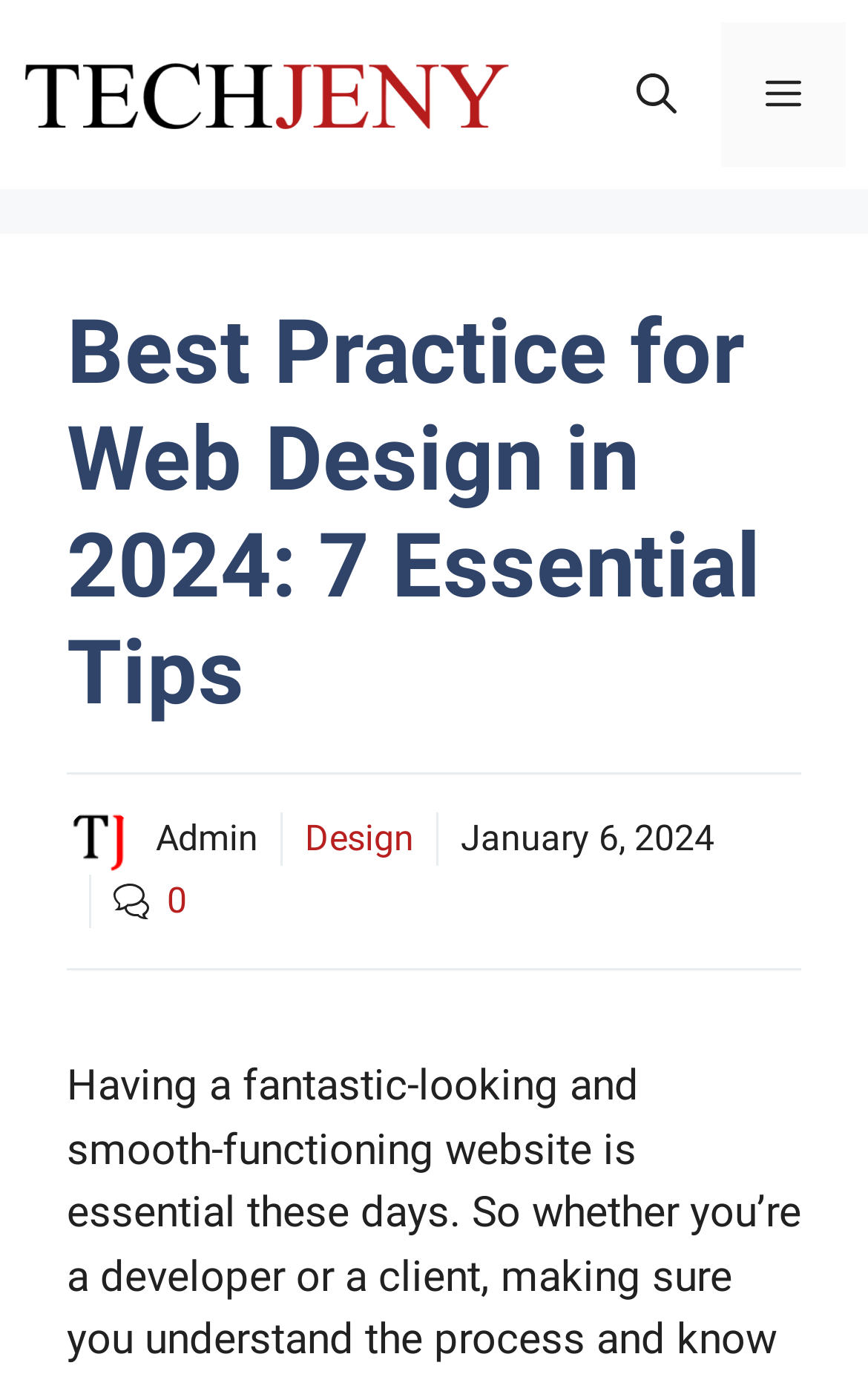Provide a thorough description of the webpage you see.

The webpage is about best practices for web design in 2024, with a focus on 7 essential tips. At the top of the page, there is a banner with the site's name, "TechJeny", accompanied by a logo image. To the right of the banner, there is a navigation section with a mobile toggle button, a link to open a search bar, and a menu button that controls the primary menu.

Below the banner, there is a header section that spans most of the page's width. It contains a heading with the title "Best Practice for Web Design in 2024: 7 Essential Tips", an image of the author, and some metadata about the article, including the author's name ("Admin"), a category link ("Design"), and the publication date ("January 6, 2024"). The author's image is positioned to the left of the metadata, and the publication date is displayed in a smaller font.

There is also a link with the text "0" located below the author's image, but its purpose is unclear. Overall, the webpage has a clean and organized structure, with clear headings and concise text.